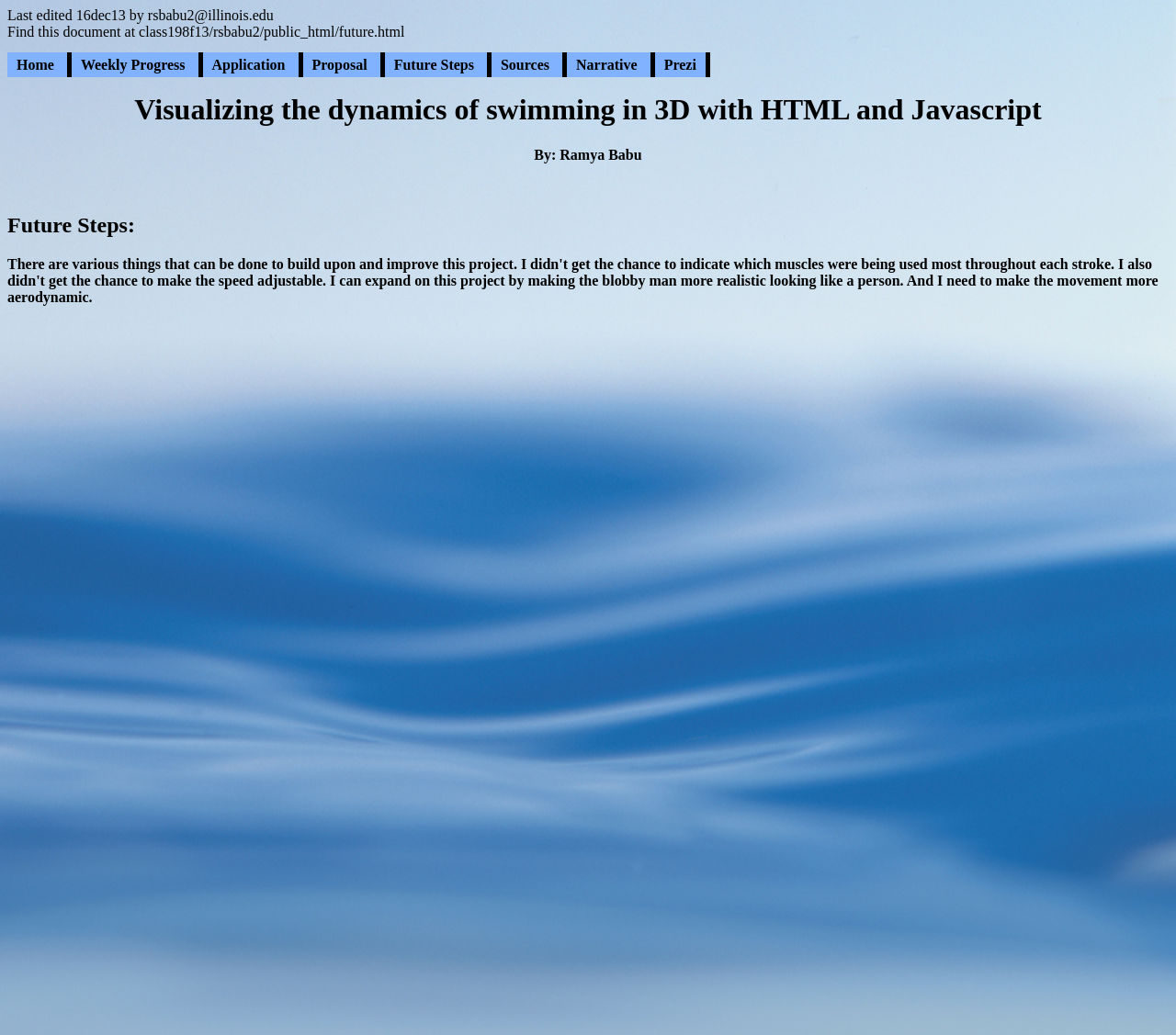Find the bounding box coordinates of the element to click in order to complete the given instruction: "open prezi."

[0.557, 0.051, 0.604, 0.075]